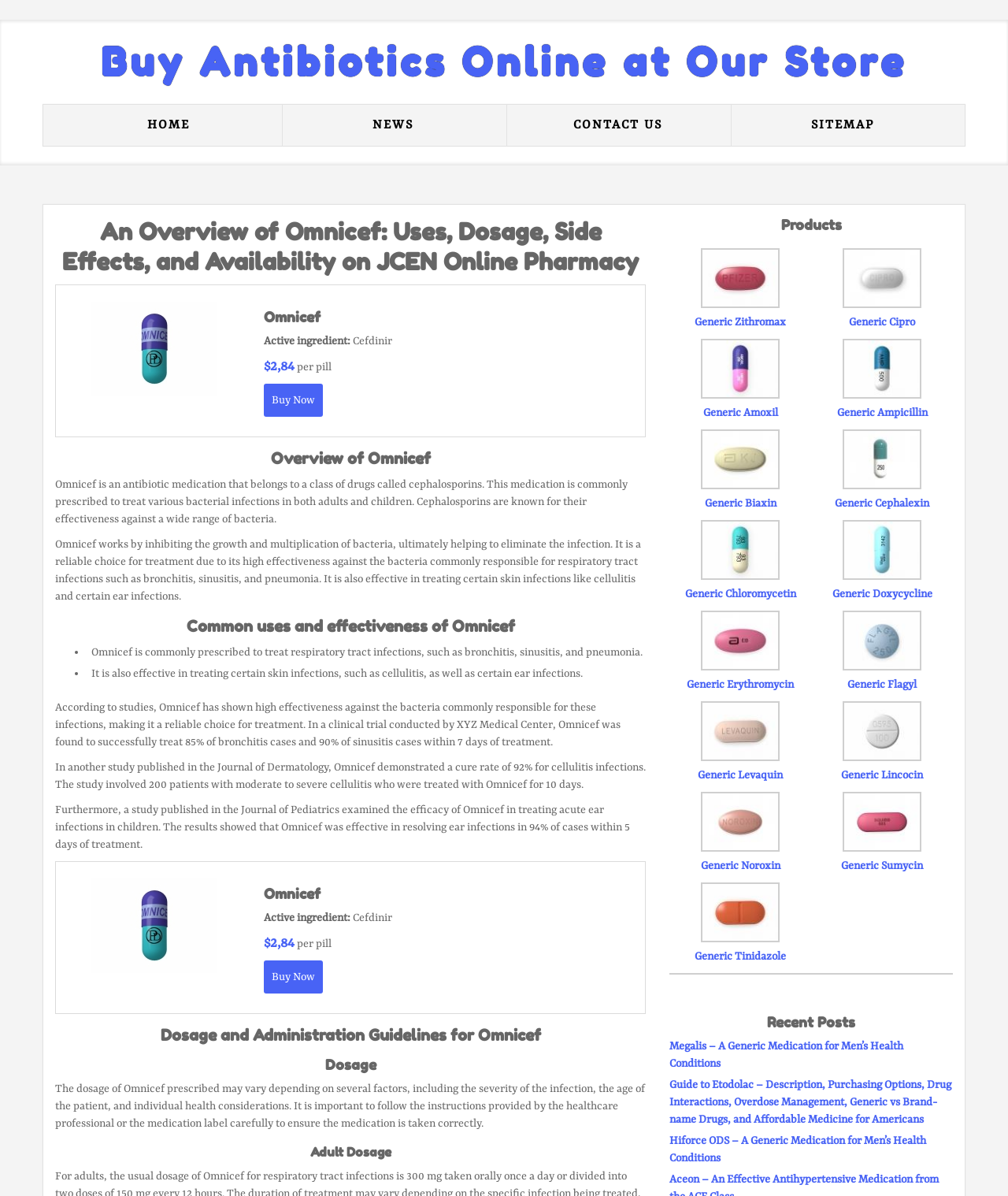Extract the bounding box coordinates of the UI element described by: "Generic Amoxil". The coordinates should include four float numbers ranging from 0 to 1, e.g., [left, top, right, bottom].

[0.697, 0.34, 0.771, 0.35]